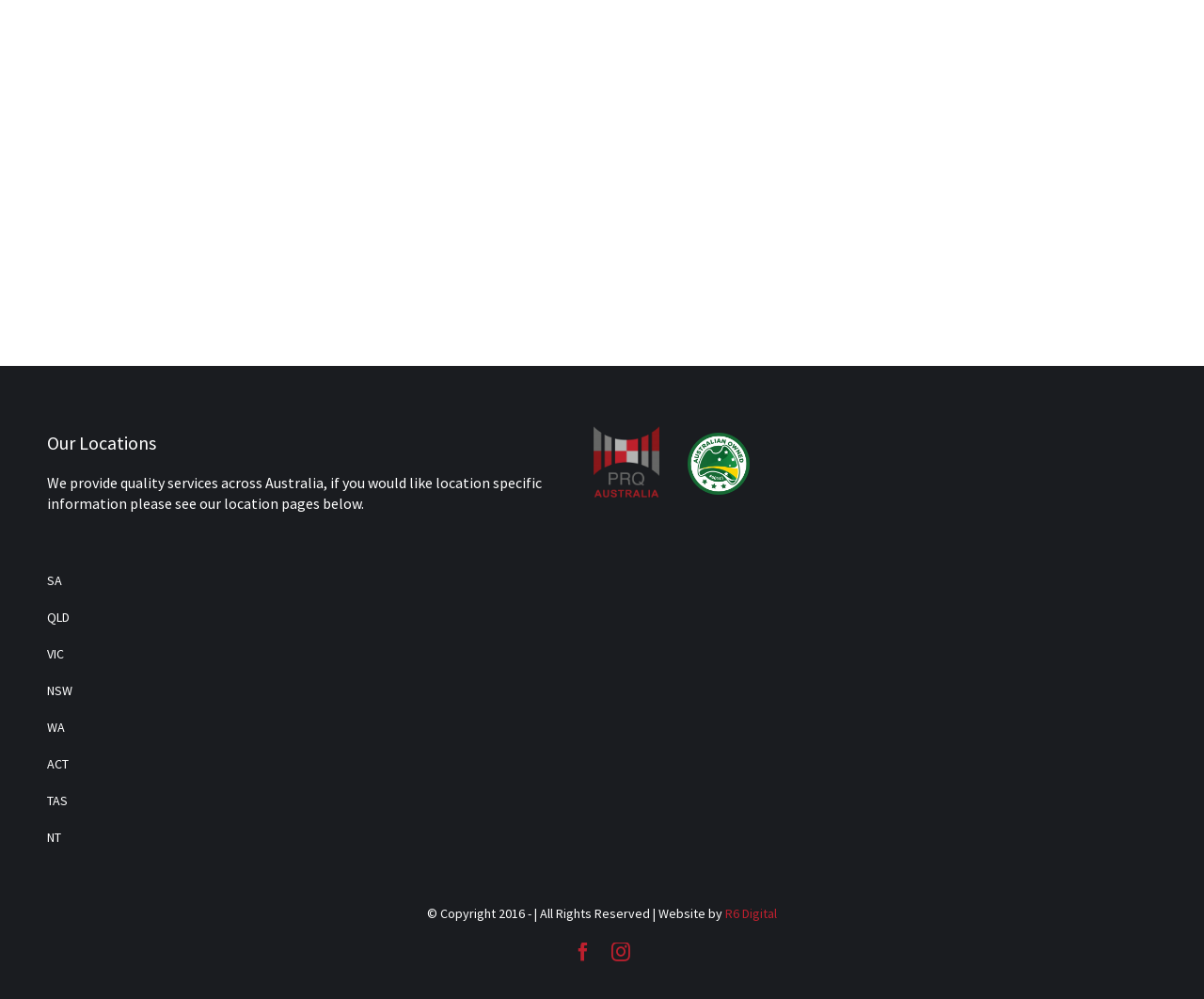What social media platforms are linked?
Answer with a single word or phrase by referring to the visual content.

Facebook and Instagram